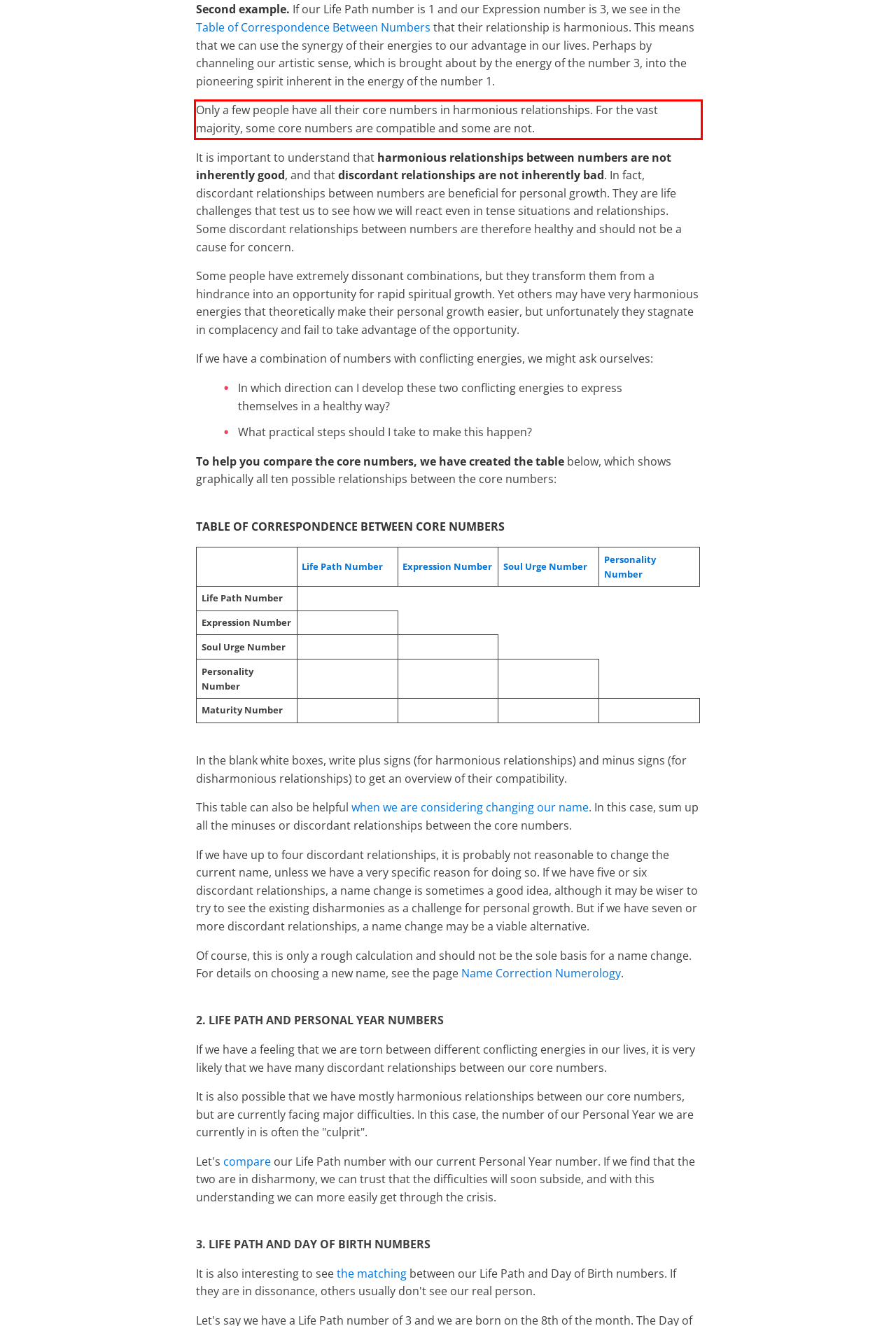You have a screenshot of a webpage with a red bounding box. Use OCR to generate the text contained within this red rectangle.

Only a few people have all their core numbers in harmonious relationships. For the vast majority, some core numbers are compatible and some are not.